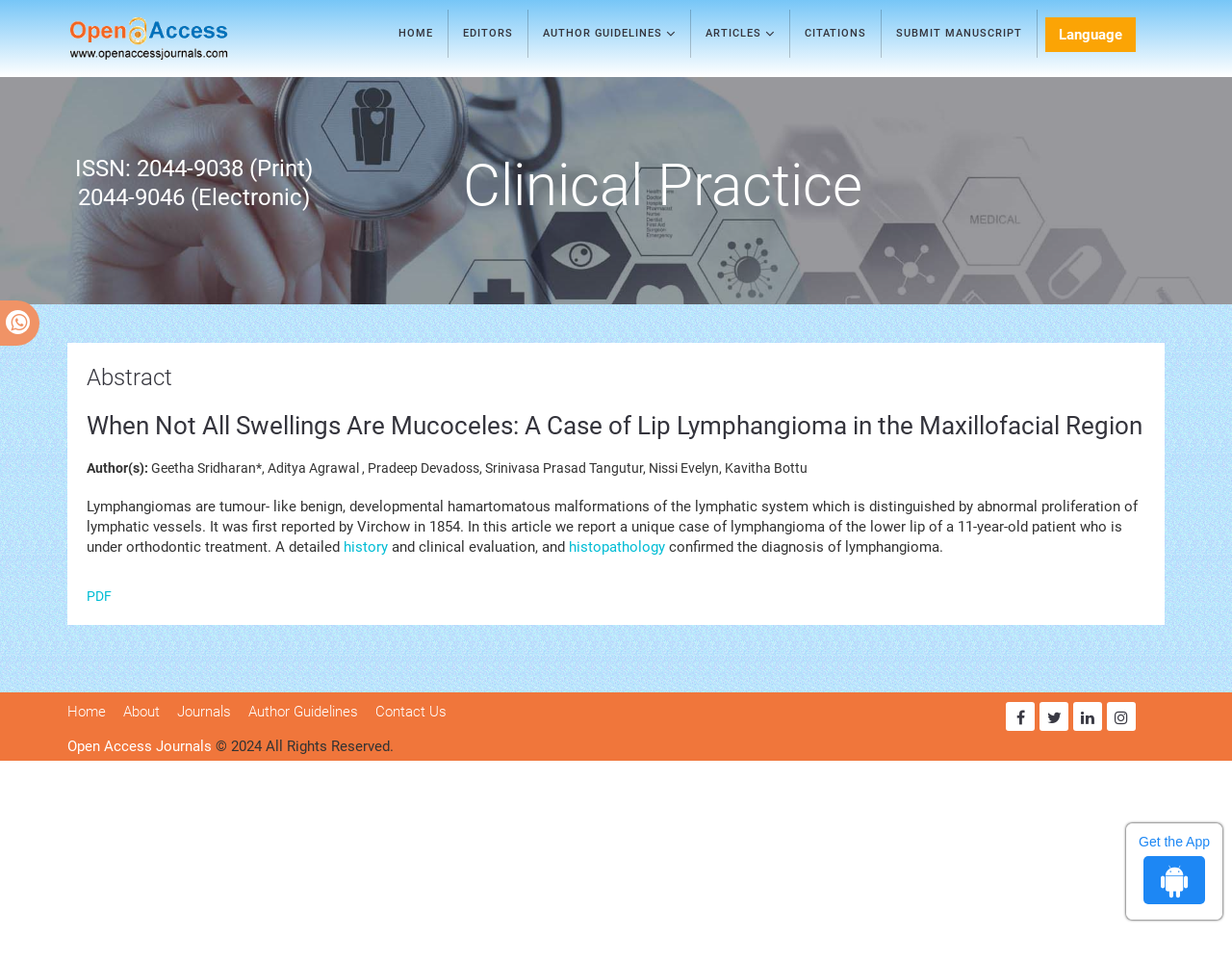Locate the bounding box coordinates of the clickable part needed for the task: "Change Language".

[0.848, 0.018, 0.922, 0.054]